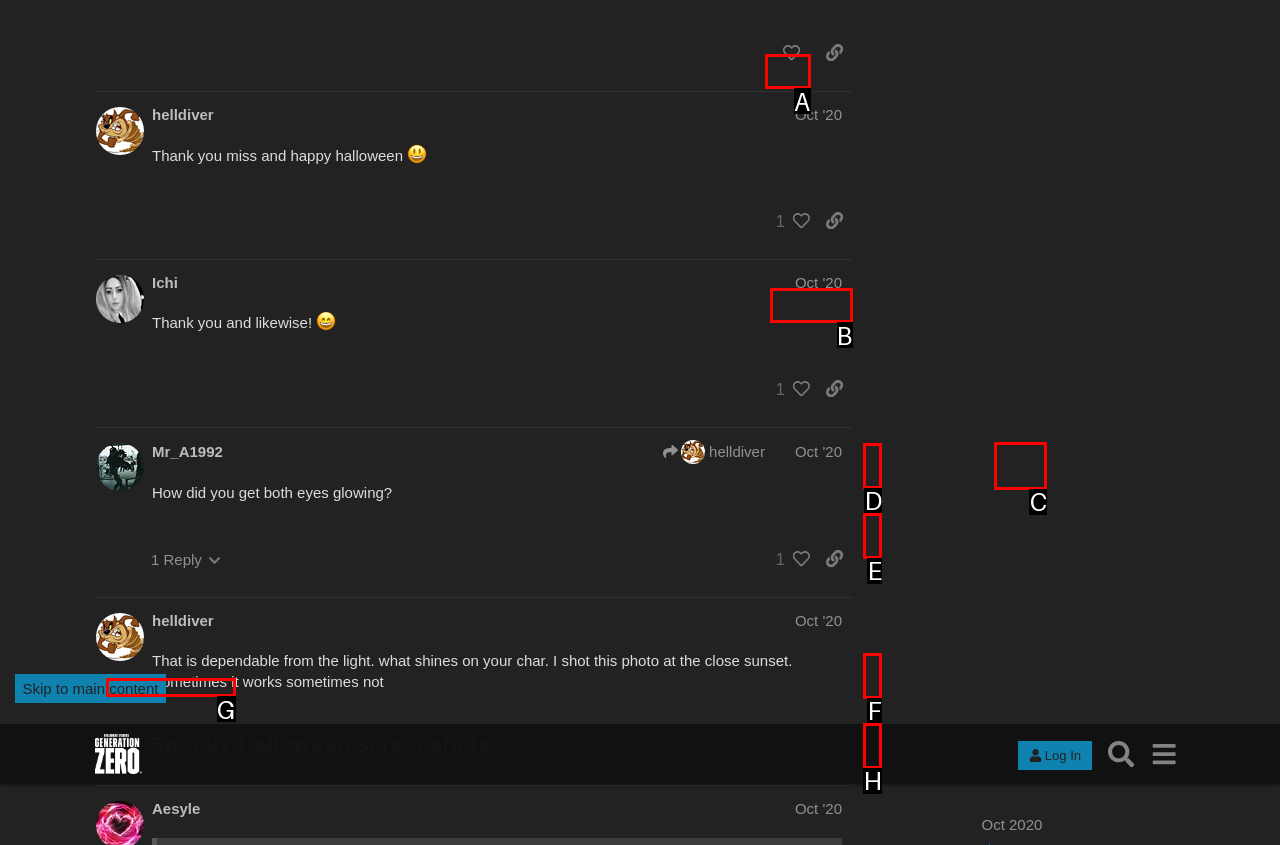Identify the HTML element to select in order to accomplish the following task: Search for something
Reply with the letter of the chosen option from the given choices directly.

None